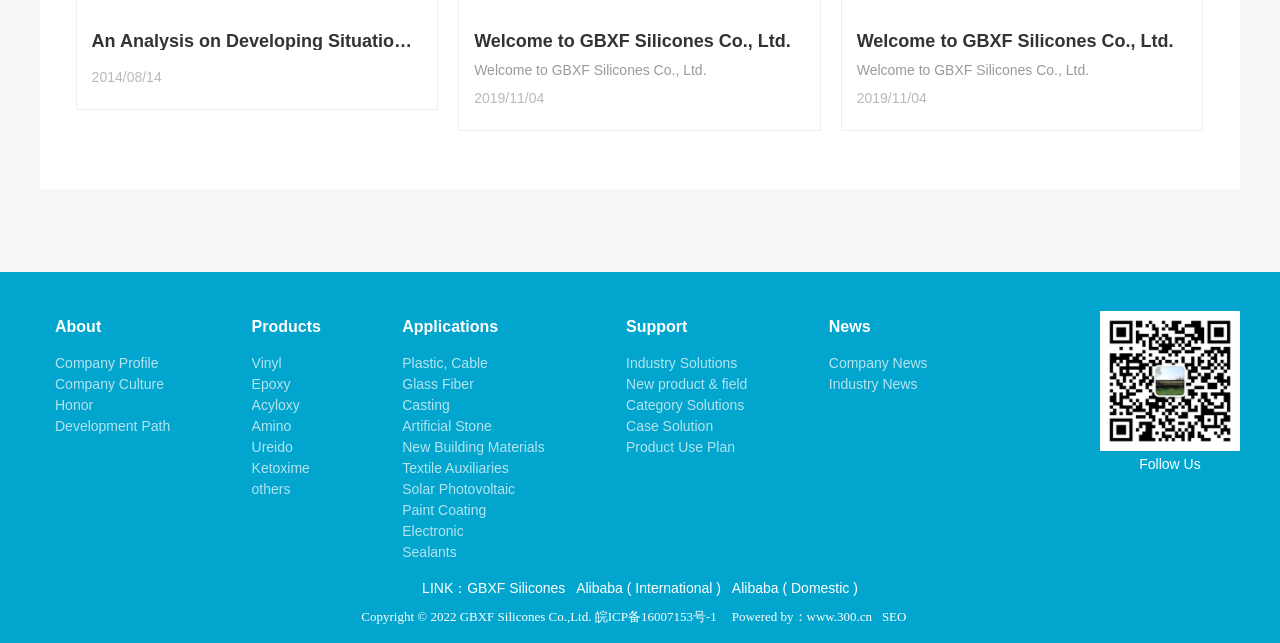Provide a short answer using a single word or phrase for the following question: 
What is the copyright information?

Copyright © 2022 GBXF Silicones Co.,Ltd.